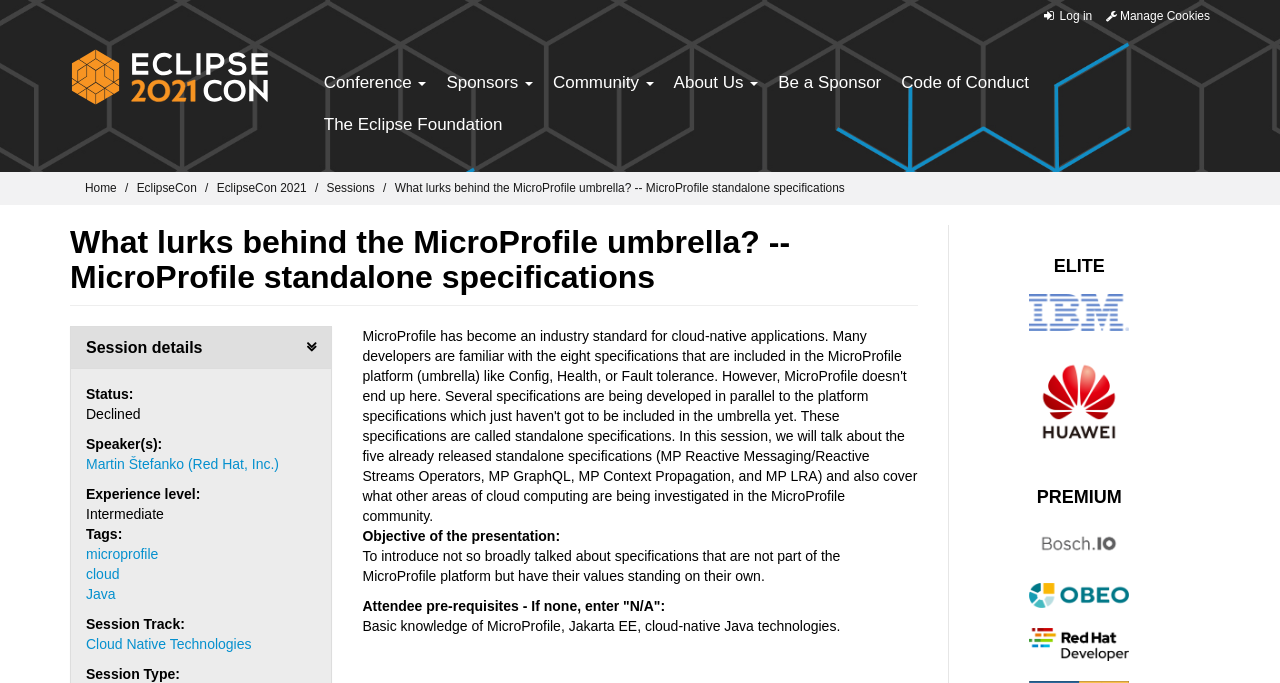Please specify the coordinates of the bounding box for the element that should be clicked to carry out this instruction: "View EclipseCon 2021 sessions". The coordinates must be four float numbers between 0 and 1, formatted as [left, top, right, bottom].

[0.169, 0.265, 0.24, 0.286]